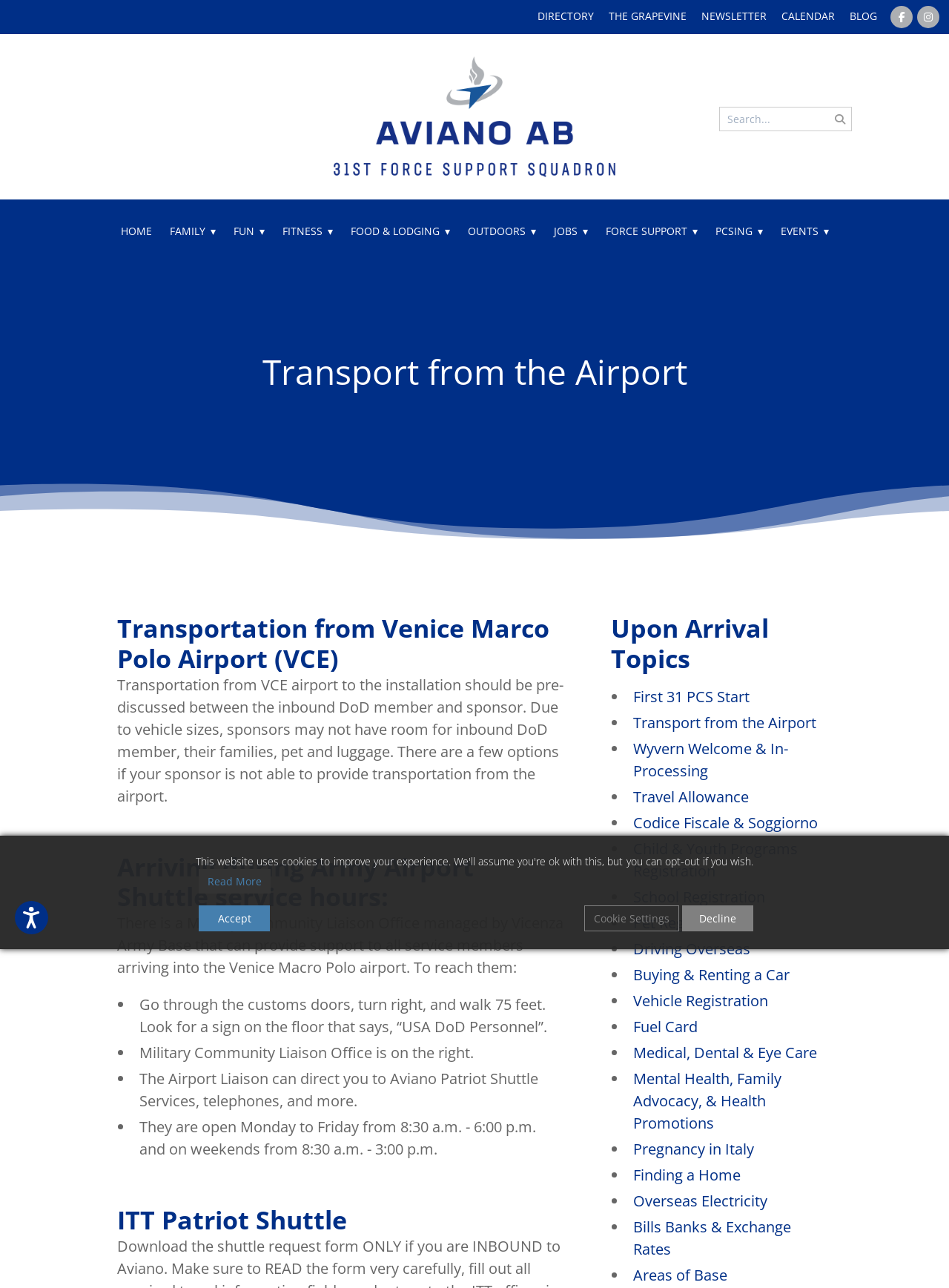What is the ITT Patriot Shuttle?
Look at the image and answer the question with a single word or phrase.

Transportation service